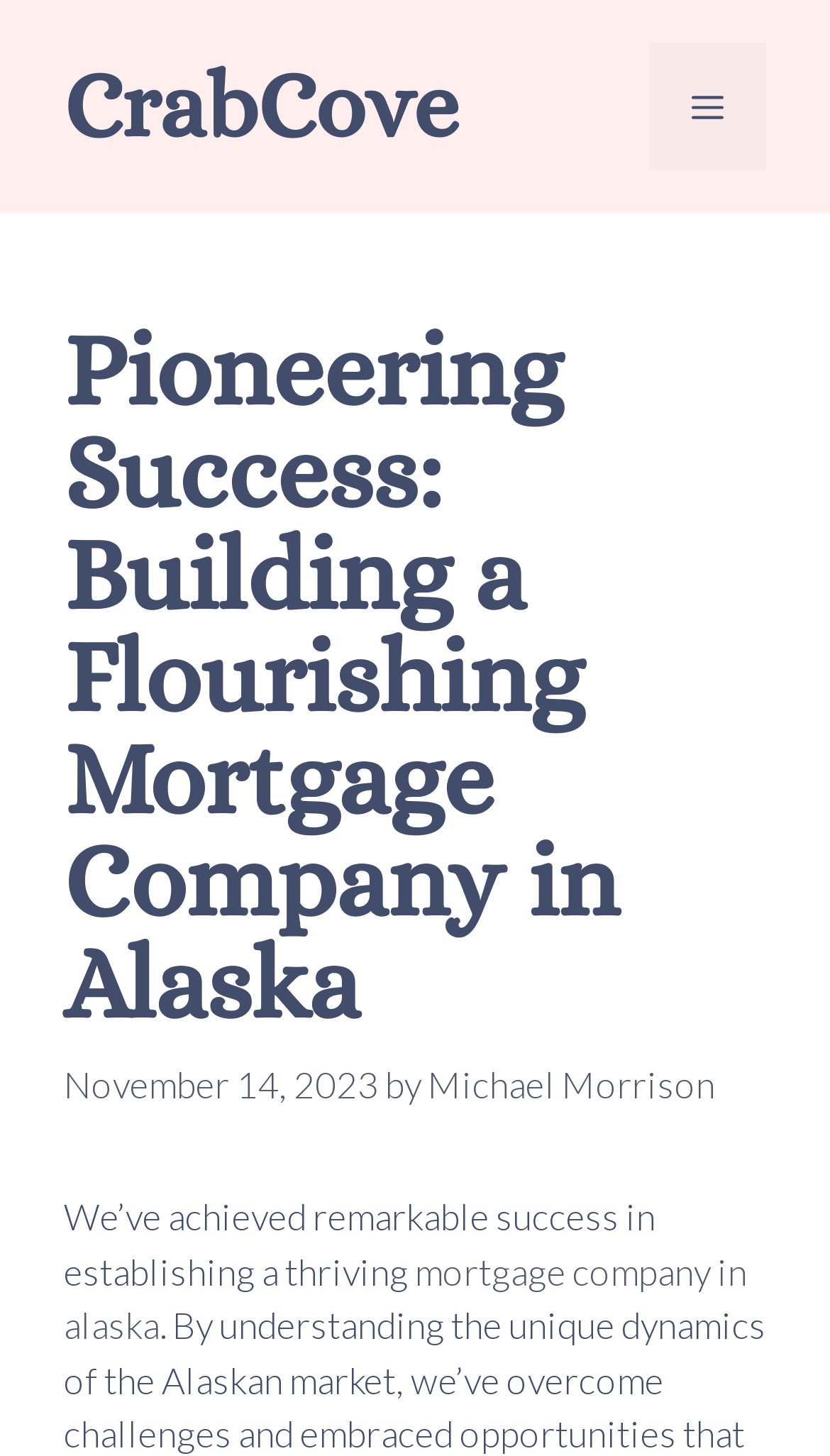Locate the UI element that matches the description #4 - Julia in the webpage screenshot. Return the bounding box coordinates in the format (top-left x, top-left y, bottom-right x, bottom-right y), with values ranging from 0 to 1.

None